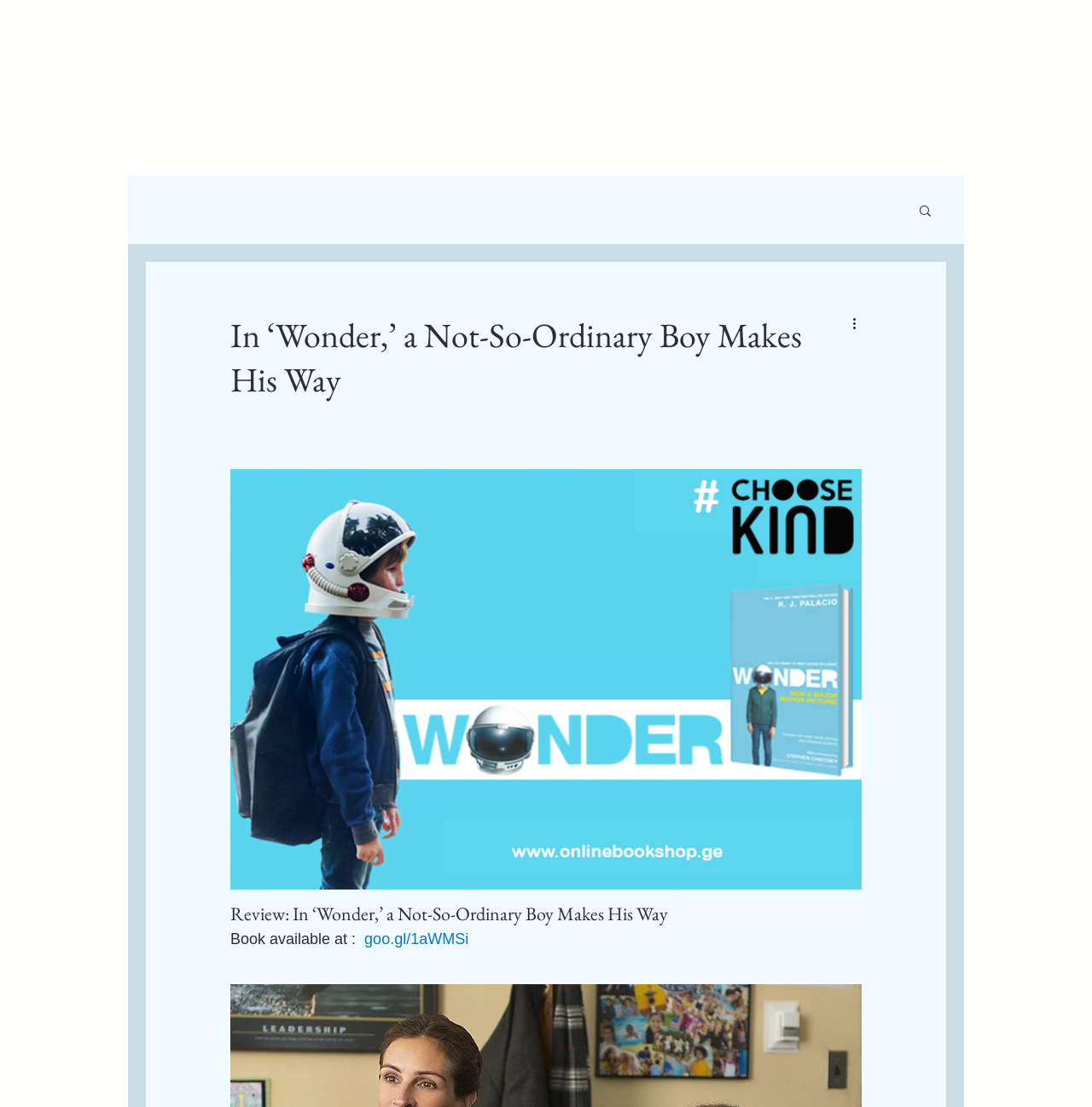Extract the bounding box coordinates for the UI element described as: "aria-label="More actions"".

[0.778, 0.283, 0.797, 0.301]